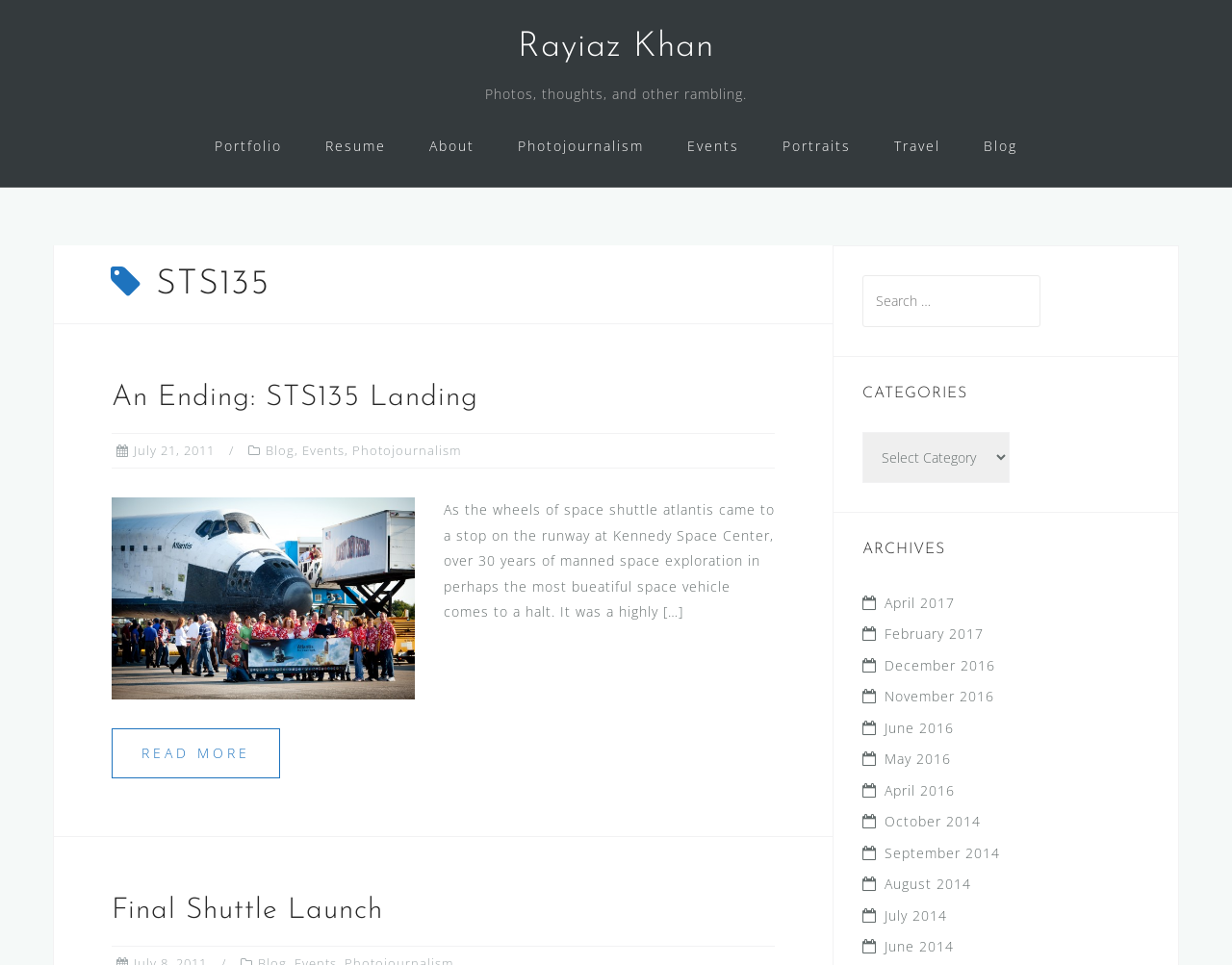Pinpoint the bounding box coordinates of the clickable element needed to complete the instruction: "search for something". The coordinates should be provided as four float numbers between 0 and 1: [left, top, right, bottom].

[0.7, 0.285, 0.933, 0.339]